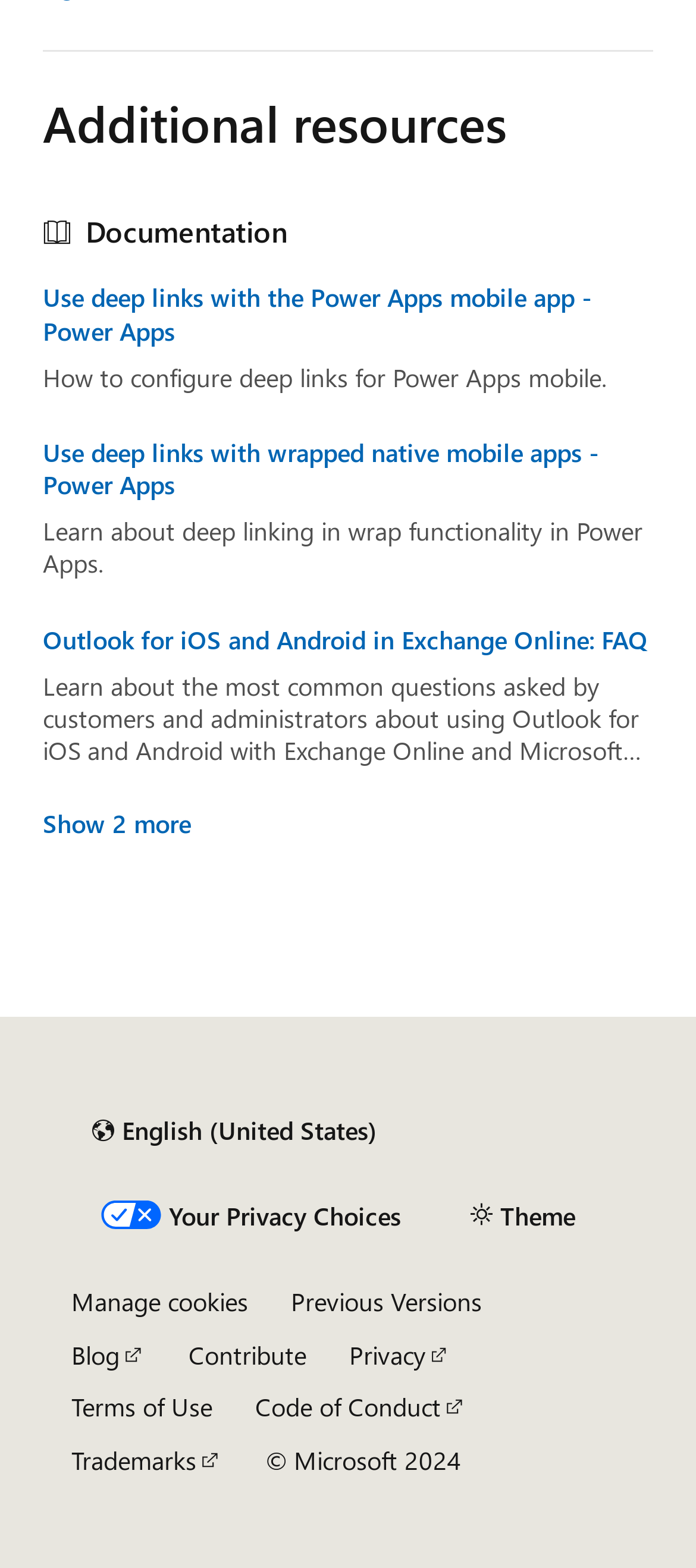Provide a one-word or brief phrase answer to the question:
What is the copyright year of the webpage?

2024